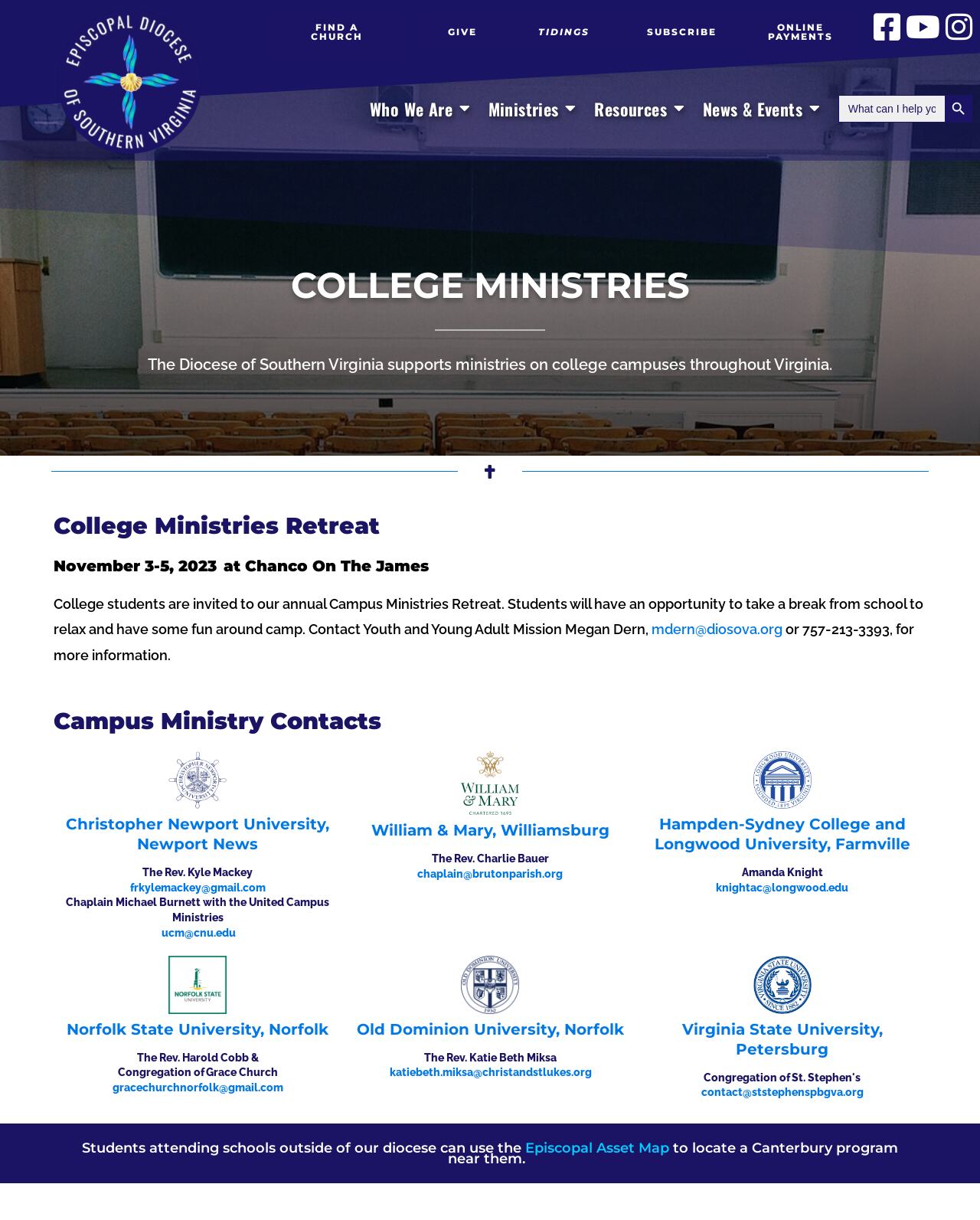Determine the bounding box coordinates of the area to click in order to meet this instruction: "Click FIND A CHURCH".

[0.272, 0.006, 0.416, 0.046]